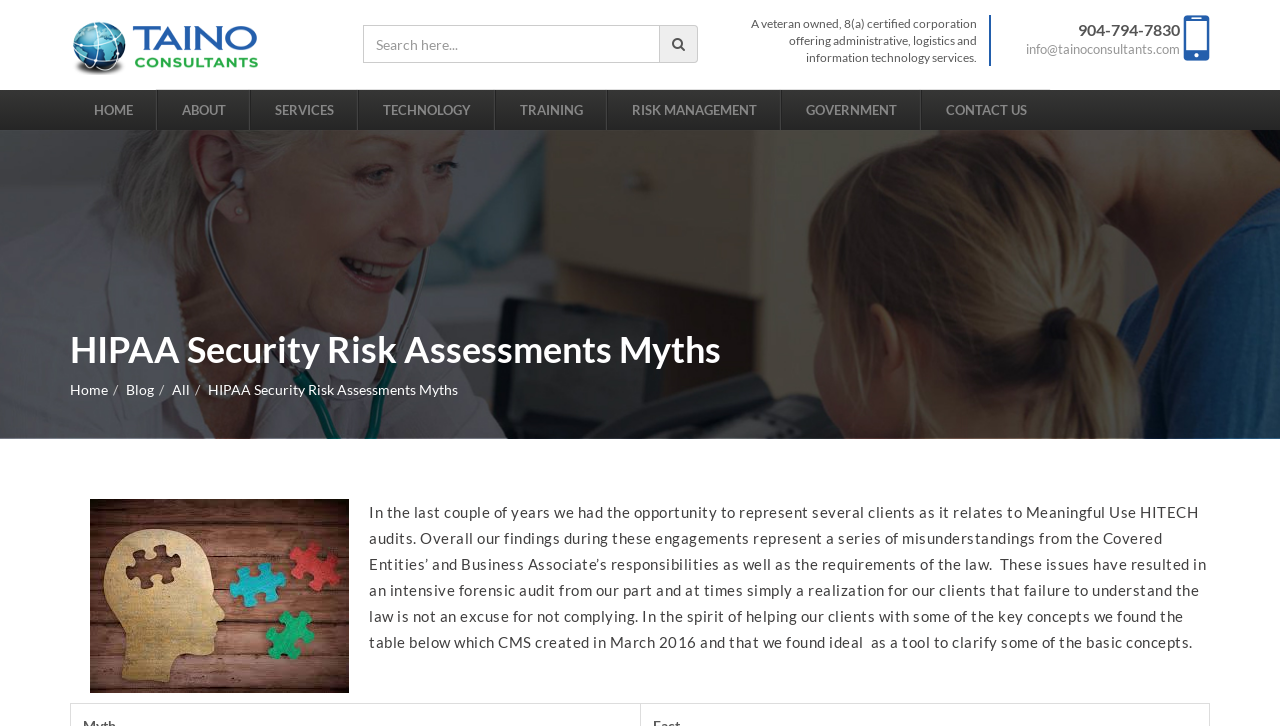Determine the bounding box coordinates of the clickable element to complete this instruction: "send email to info@tainoconsultants.com". Provide the coordinates in the format of four float numbers between 0 and 1, [left, top, right, bottom].

[0.801, 0.056, 0.922, 0.079]